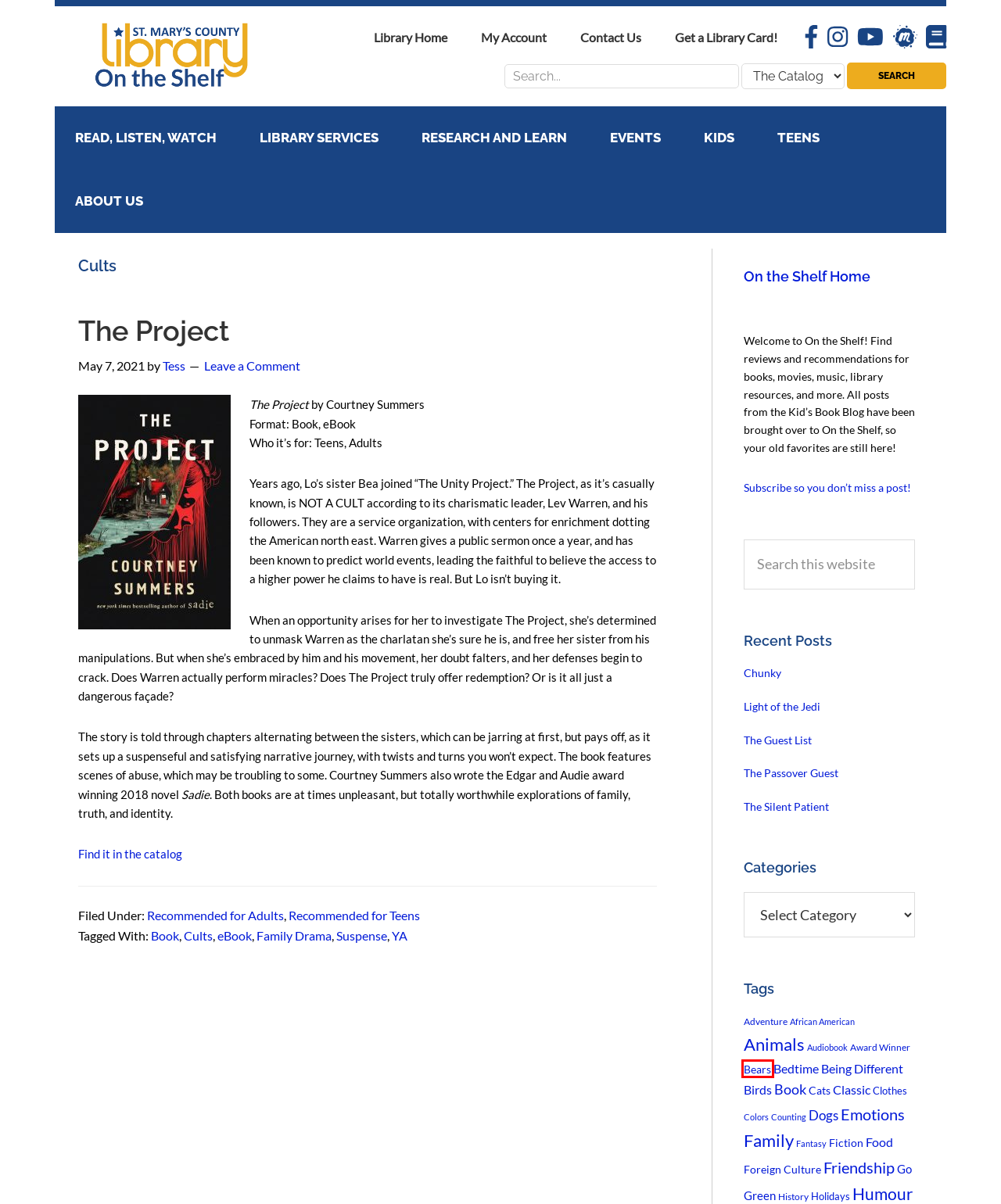Given a webpage screenshot featuring a red rectangle around a UI element, please determine the best description for the new webpage that appears after the element within the bounding box is clicked. The options are:
A. Contact Us
B. Award Winner
C. Light of the Jedi
D. Bedtime
E. The Passover Guest
F. Food
G. Bears
H. Get a Library Card

G